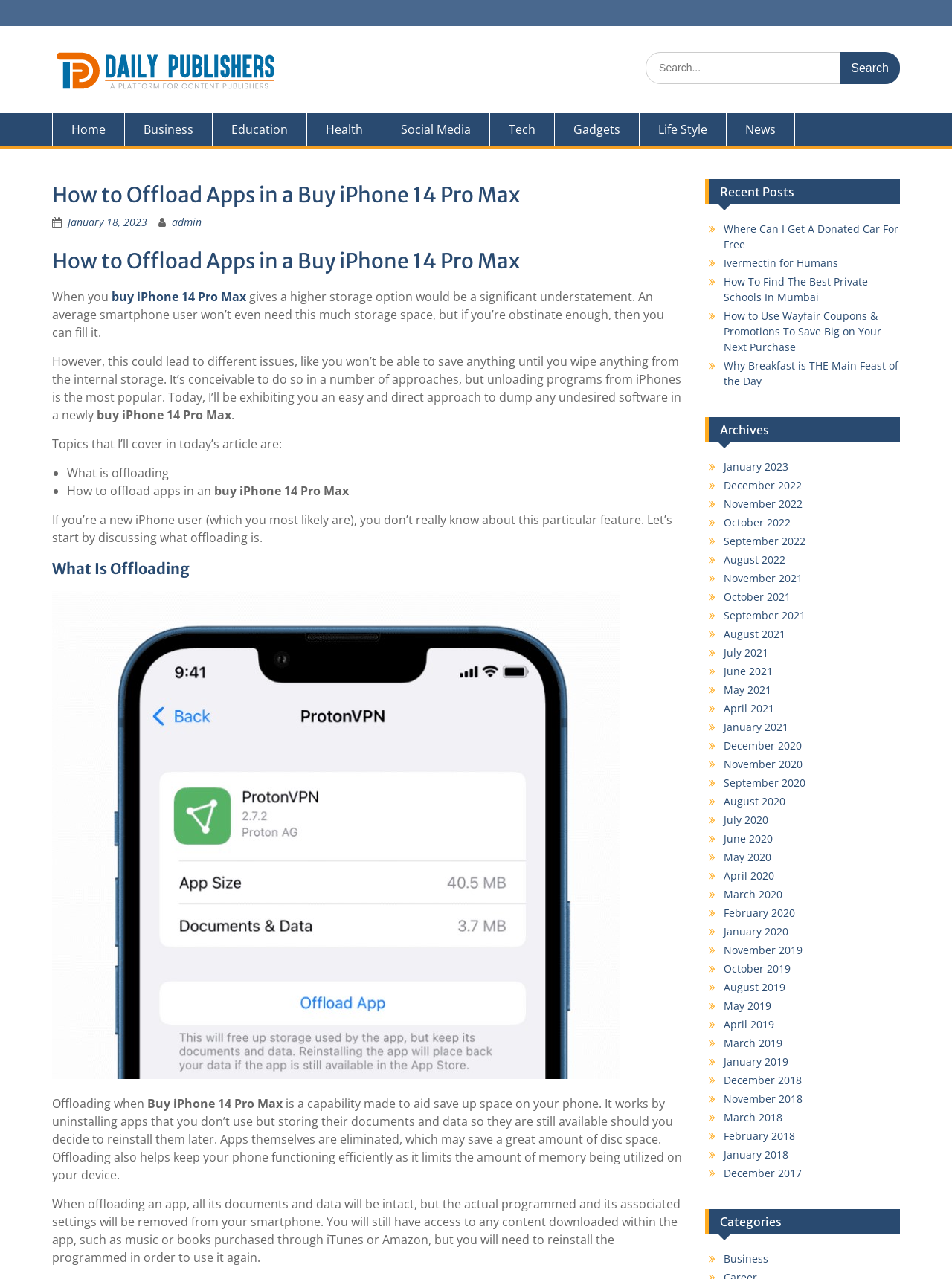Extract the bounding box for the UI element that matches this description: "Health".

[0.323, 0.088, 0.402, 0.114]